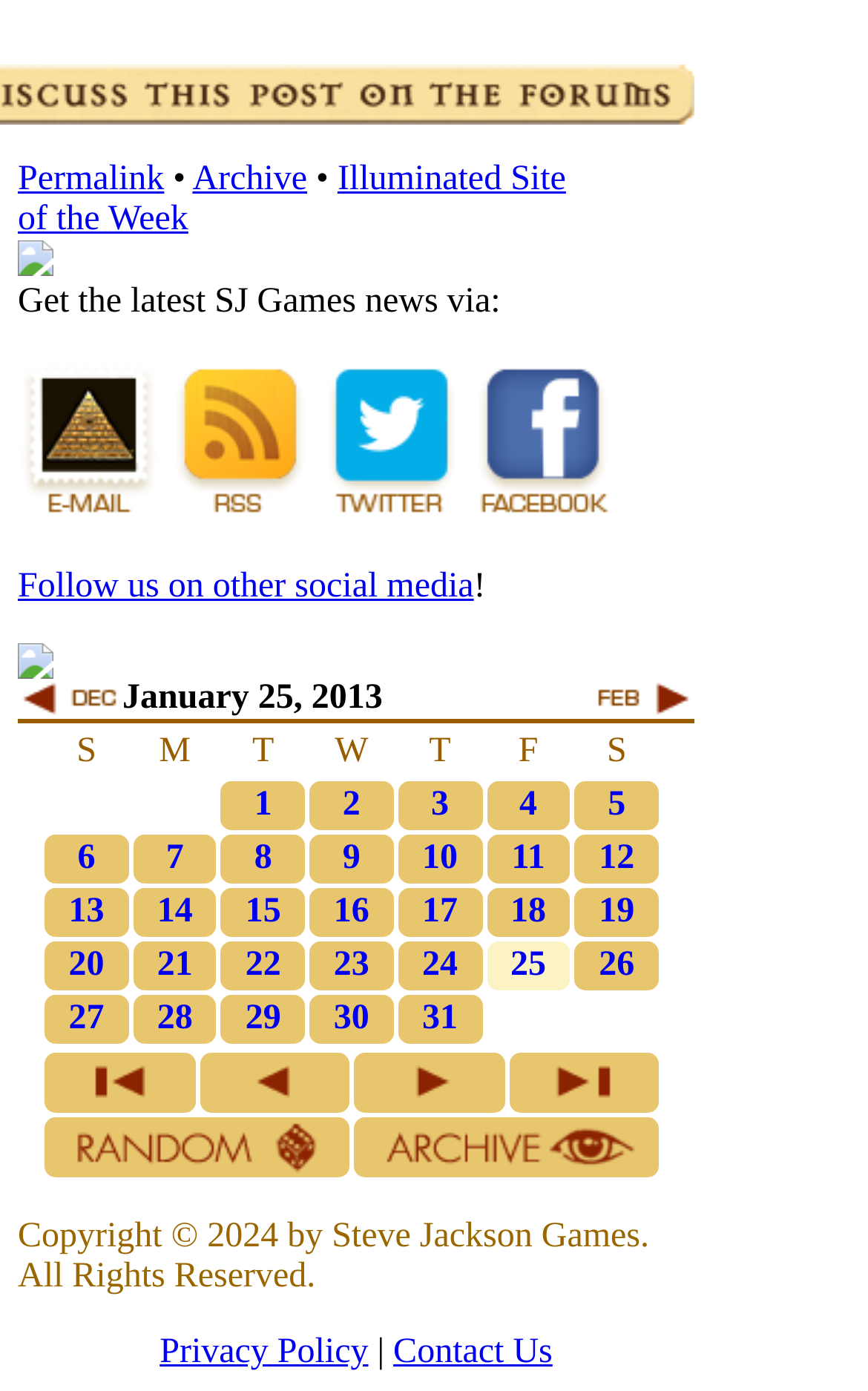What are the days of the week available in the calendar?
Ensure your answer is thorough and detailed.

I found this answer by looking at the gridcell elements in the table, which contain the abbreviations for the days of the week.